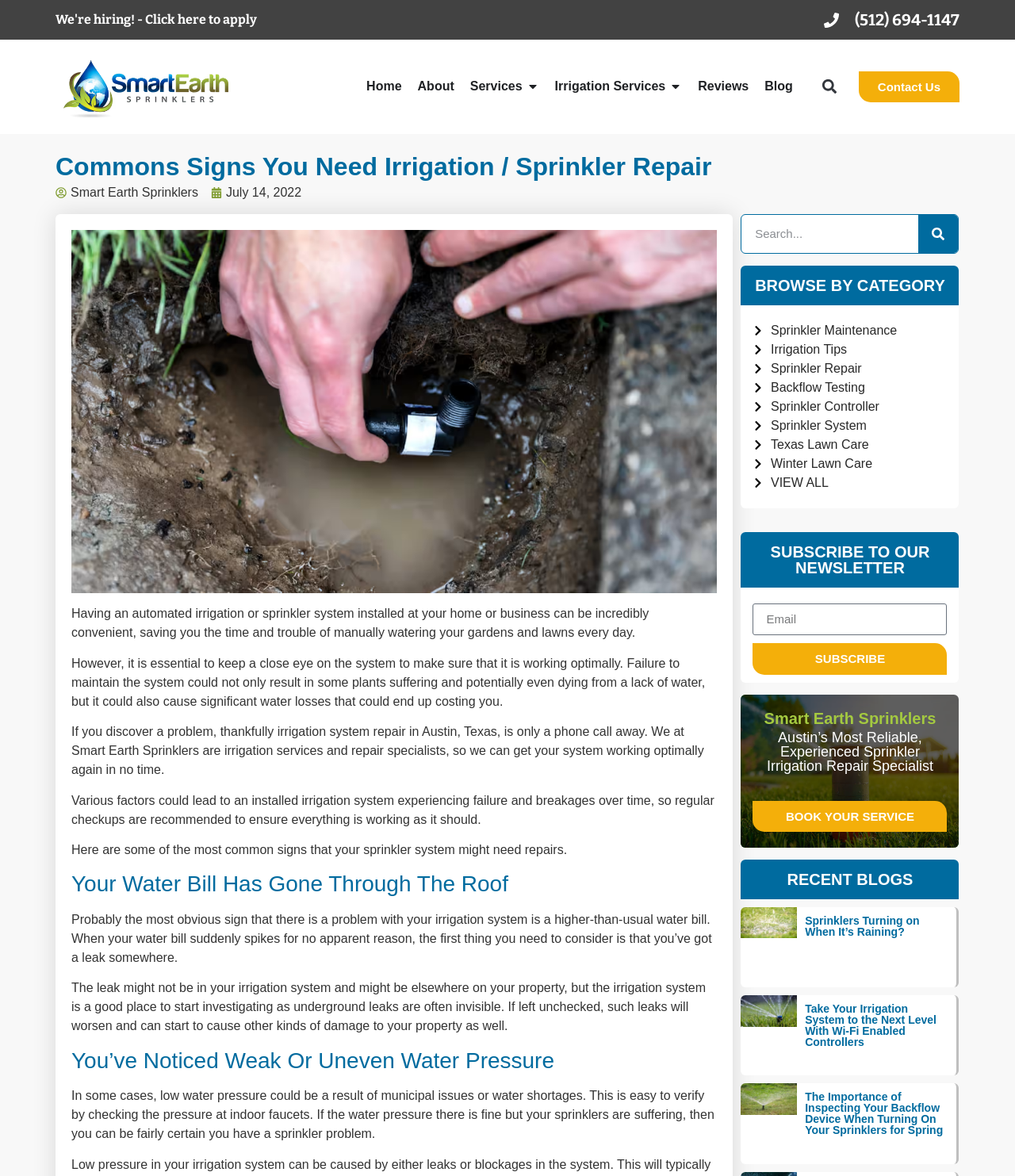By analyzing the image, answer the following question with a detailed response: What might cause a higher-than-usual water bill?

The webpage states that a higher-than-usual water bill could be a sign of a problem with the irrigation system, and the first thing to consider is that there might be a leak somewhere, which could be in the irrigation system or elsewhere on the property.